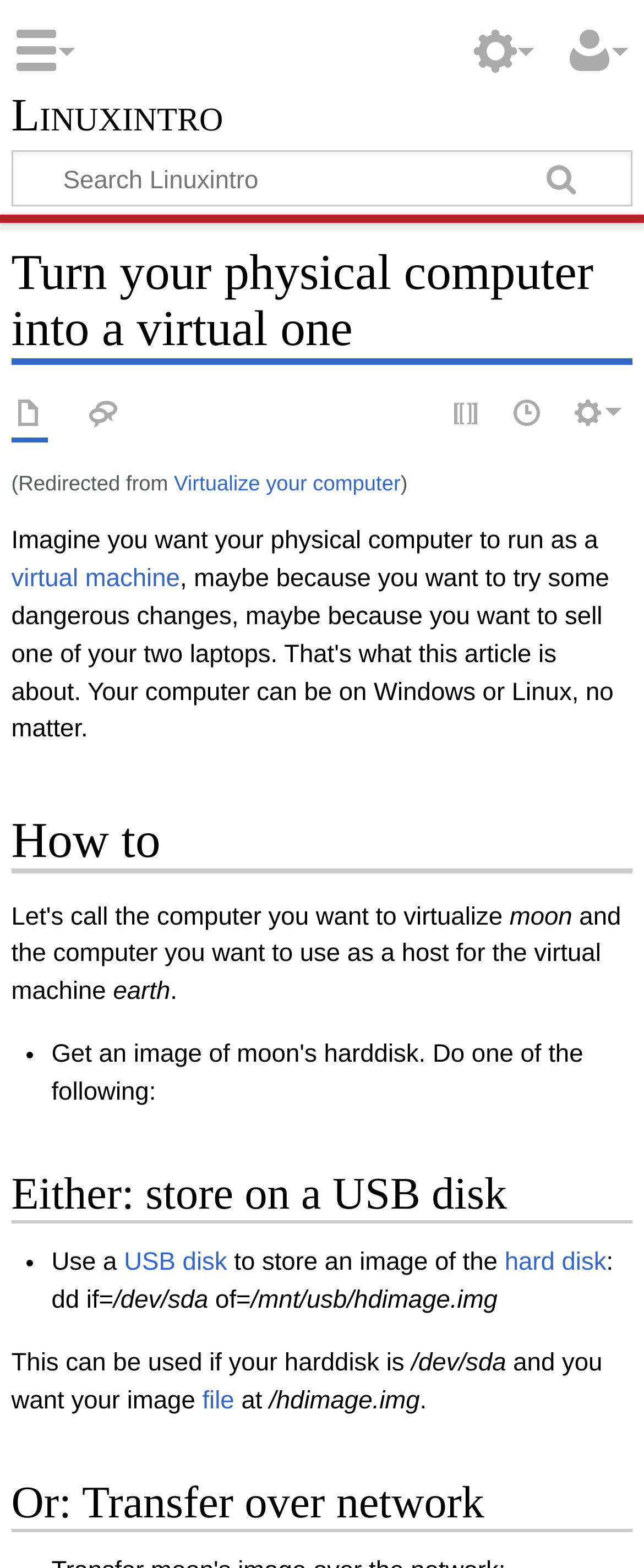Locate the bounding box of the UI element described by: "virtual machine" in the given webpage screenshot.

[0.018, 0.359, 0.279, 0.377]